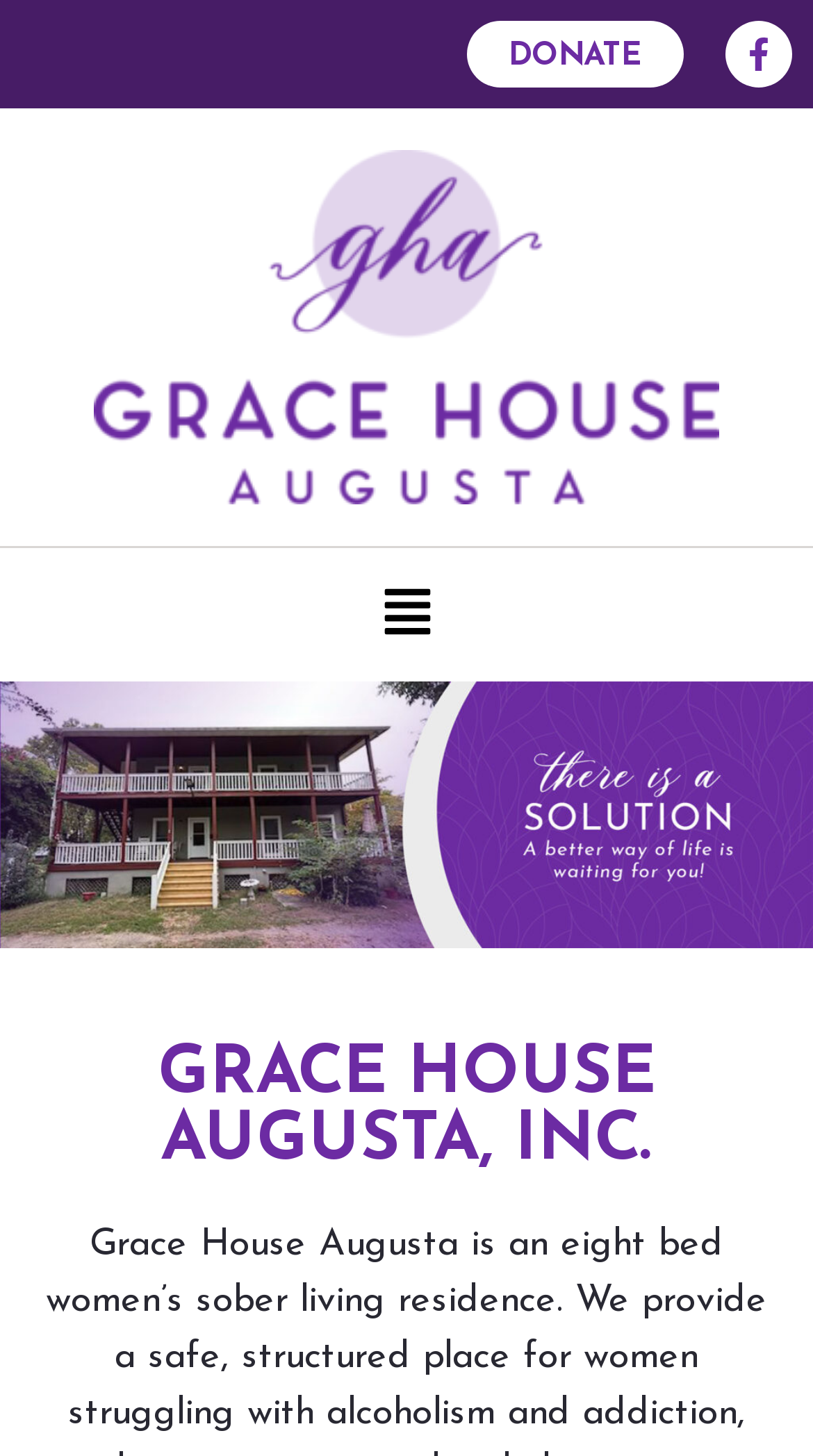How many social media links are there?
Please provide a single word or phrase based on the screenshot.

1